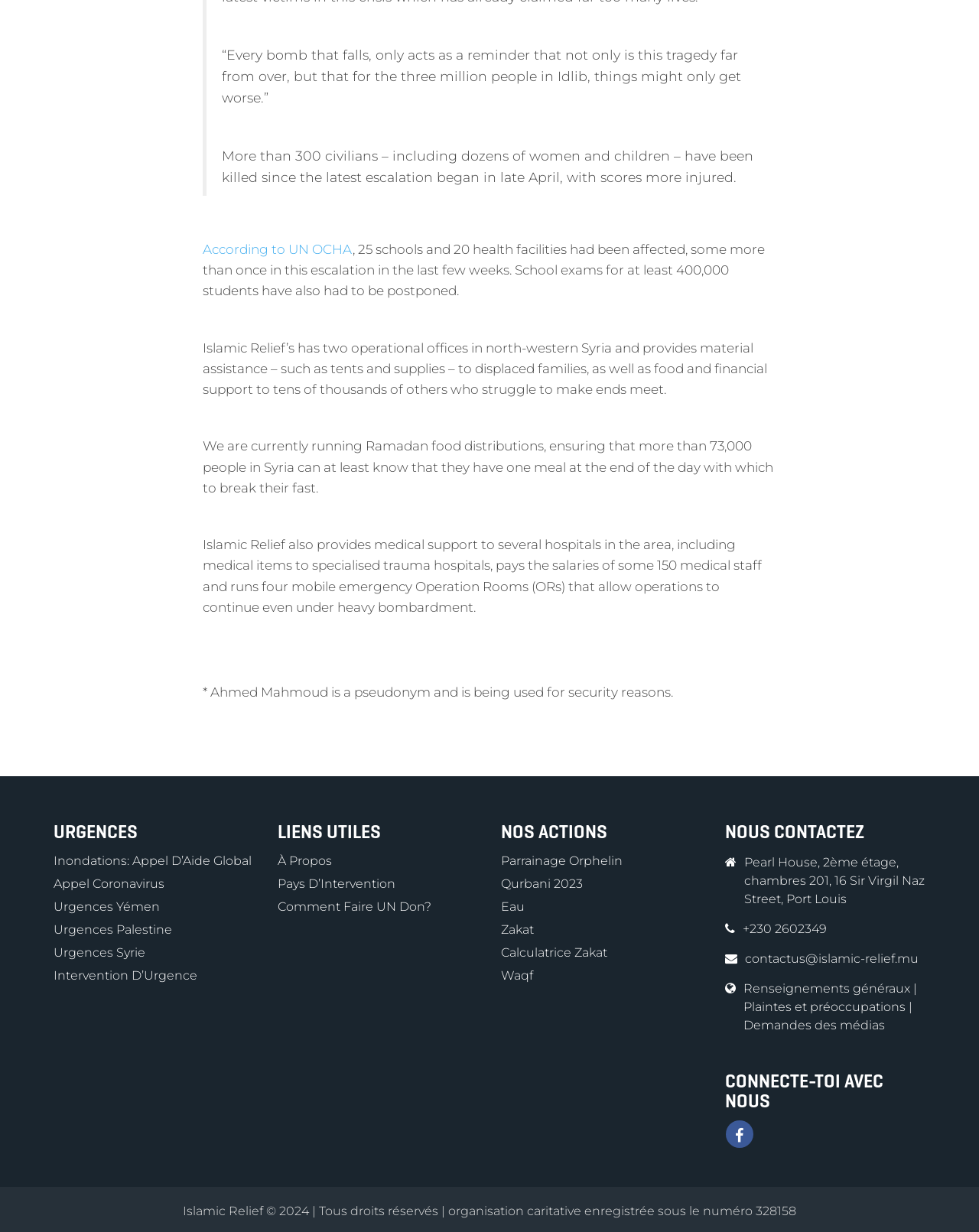What is the name of the hospital where Islamic Relief provides medical support?
Please ensure your answer to the question is detailed and covers all necessary aspects.

According to the webpage, Islamic Relief provides medical support to several hospitals in the area, including medical items to specialised trauma hospitals.